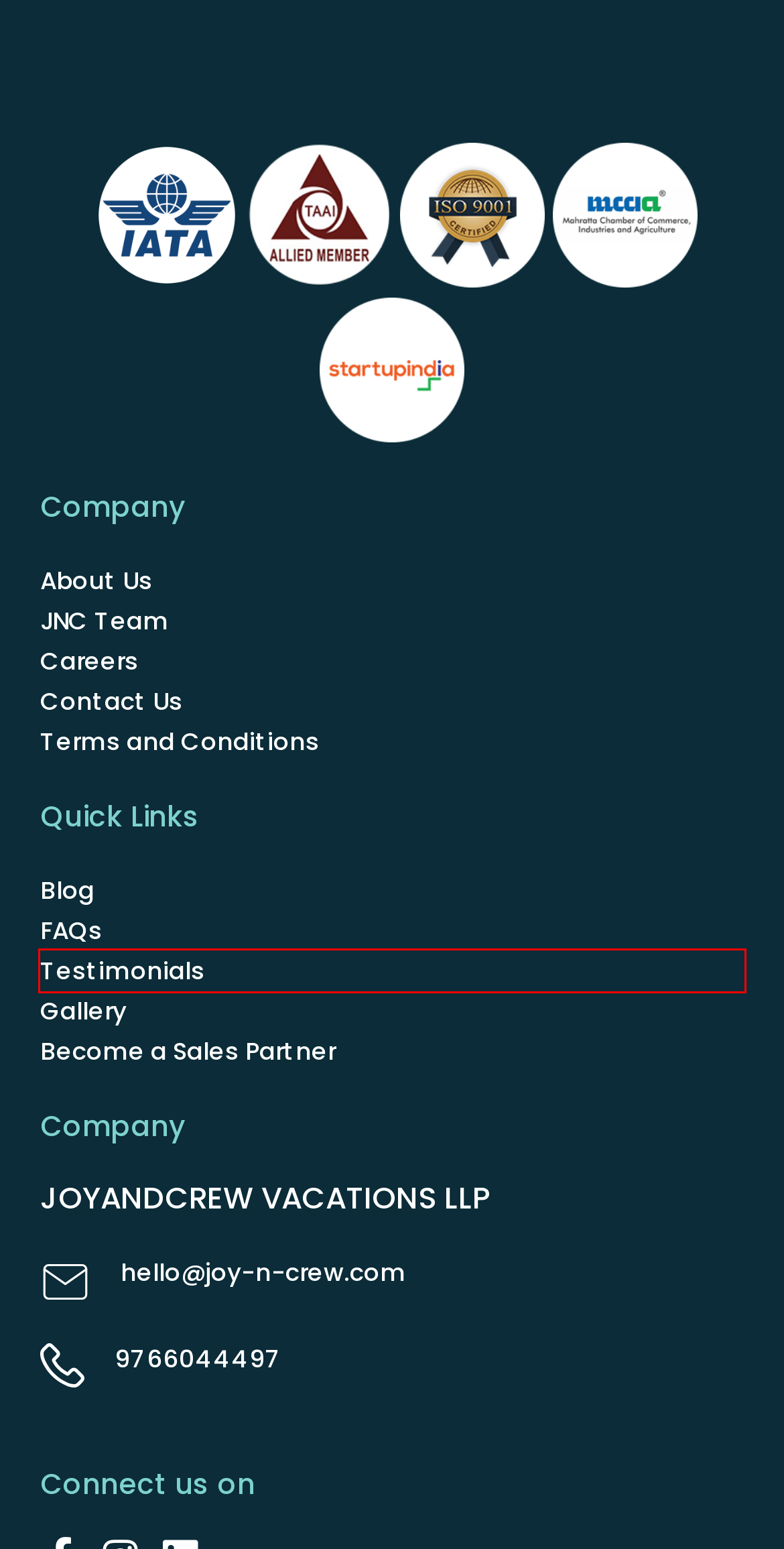You are provided with a screenshot of a webpage highlighting a UI element with a red bounding box. Choose the most suitable webpage description that matches the new page after clicking the element in the bounding box. Here are the candidates:
A. Career - Joy-N-Crew
B. Our Experts Team - Joy-N-Crew
C. About Us - Joy-N-Crew
D. Check Out Our Glimpse of Tour - Joy-N-Crew
E. Testimonials - Joy-N-Crew
F. Terms and Conditions - Joy-N-Crew
G. Blogs - Joy-N-Crew
H. Get in Touch With Us - Joy-N-Crew

E